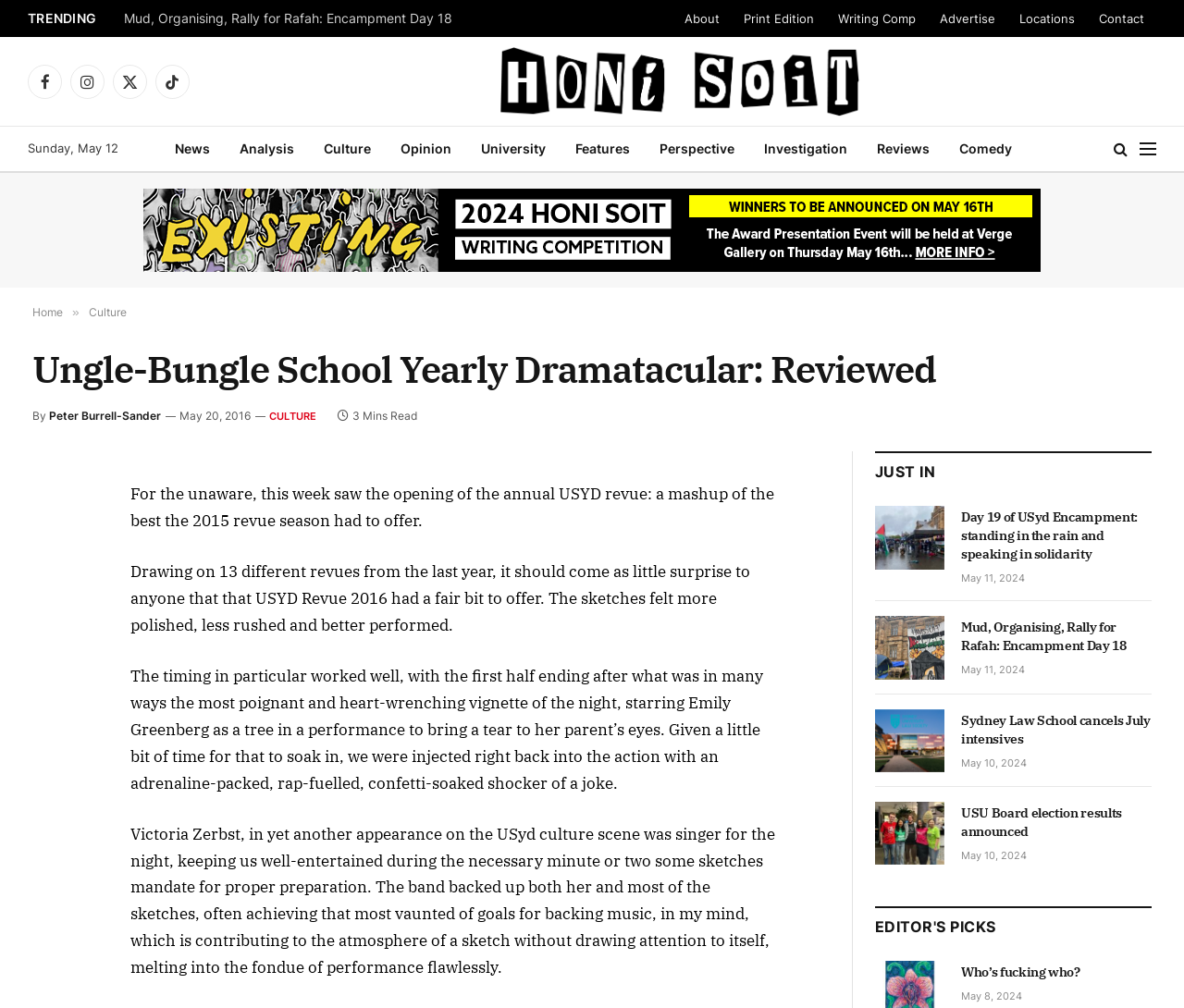Refer to the element description Home and identify the corresponding bounding box in the screenshot. Format the coordinates as (top-left x, top-left y, bottom-right x, bottom-right y) with values in the range of 0 to 1.

[0.027, 0.303, 0.053, 0.317]